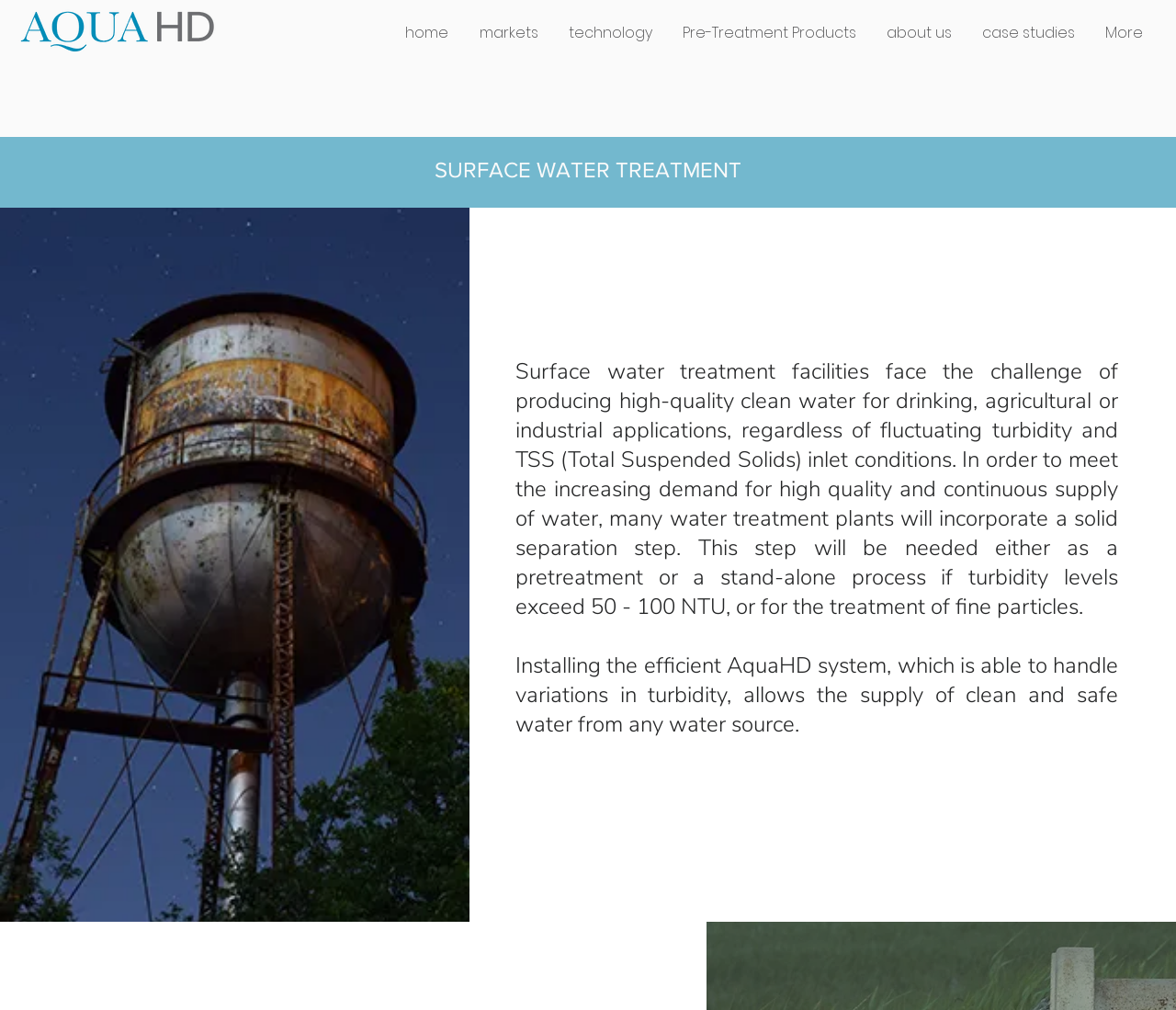What is the challenge faced by surface water treatment facilities?
Give a single word or phrase as your answer by examining the image.

Producing high-quality clean water